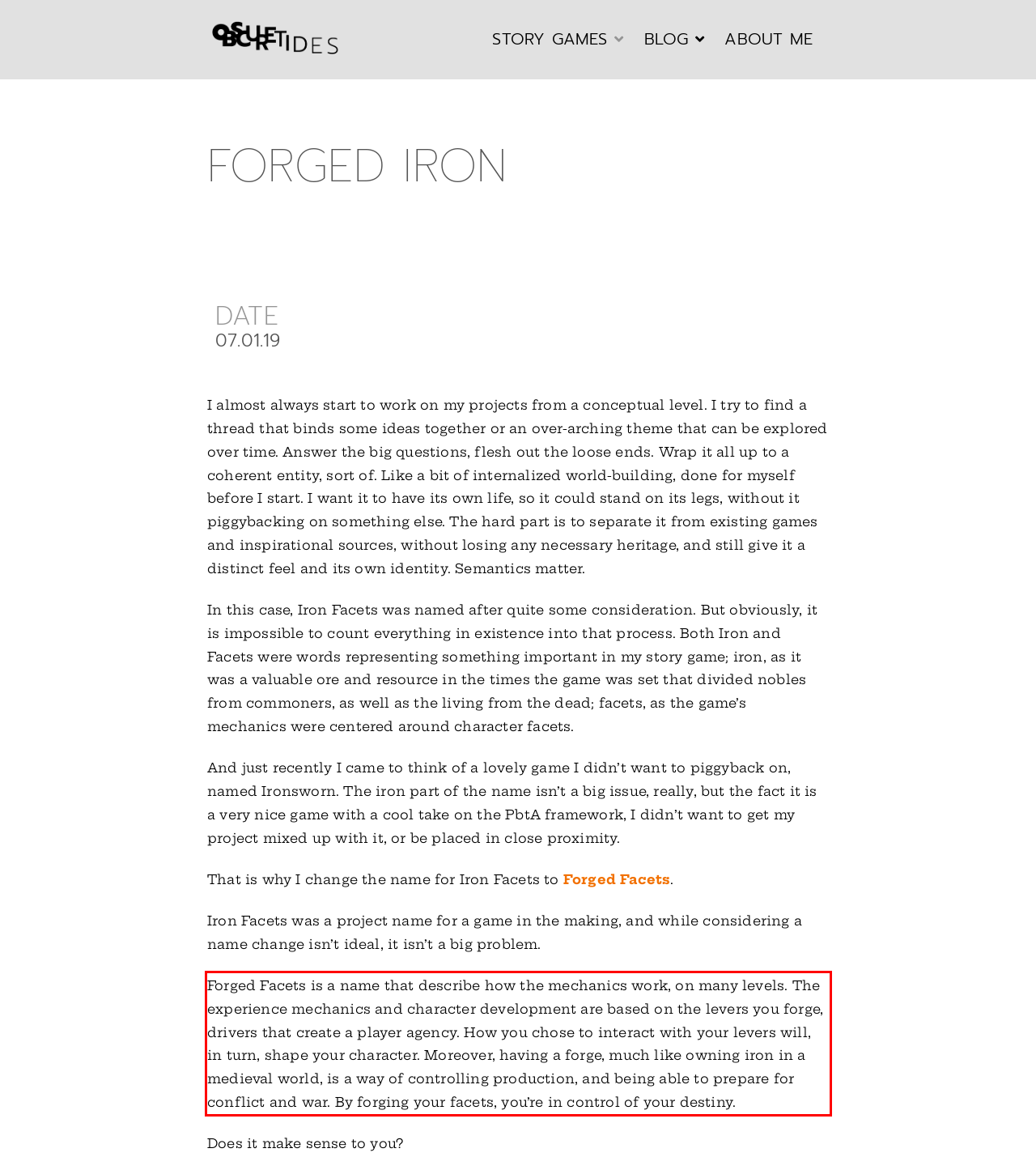There is a screenshot of a webpage with a red bounding box around a UI element. Please use OCR to extract the text within the red bounding box.

Forged Facets is a name that describe how the mechanics work, on many levels. The experience mechanics and character development are based on the levers you forge, drivers that create a player agency. How you chose to interact with your levers will, in turn, shape your character. Moreover, having a forge, much like owning iron in a medieval world, is a way of controlling production, and being able to prepare for conflict and war. By forging your facets, you’re in control of your destiny.